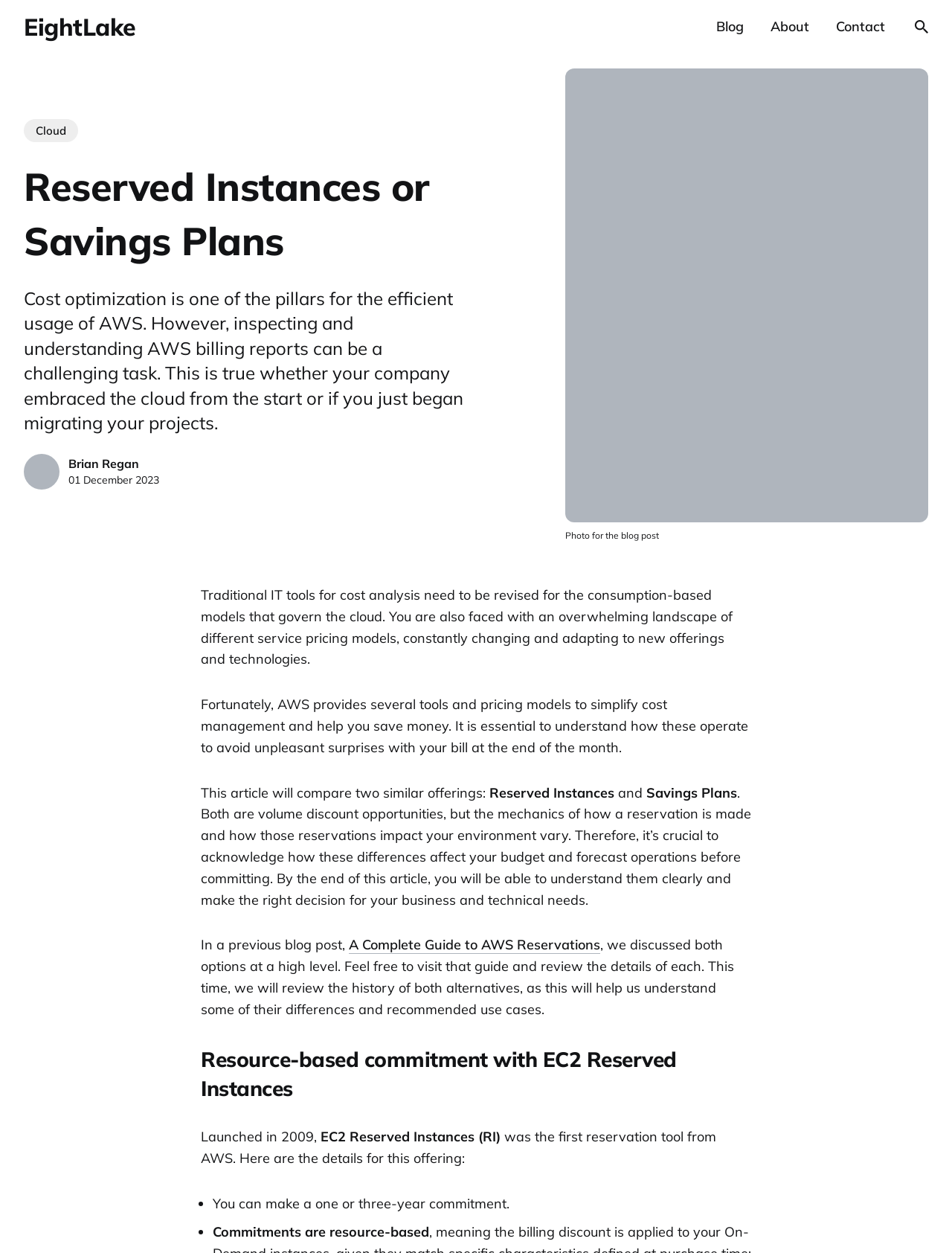Locate the bounding box coordinates of the area you need to click to fulfill this instruction: 'Click the 'About' link'. The coordinates must be in the form of four float numbers ranging from 0 to 1: [left, top, right, bottom].

[0.809, 0.014, 0.85, 0.028]